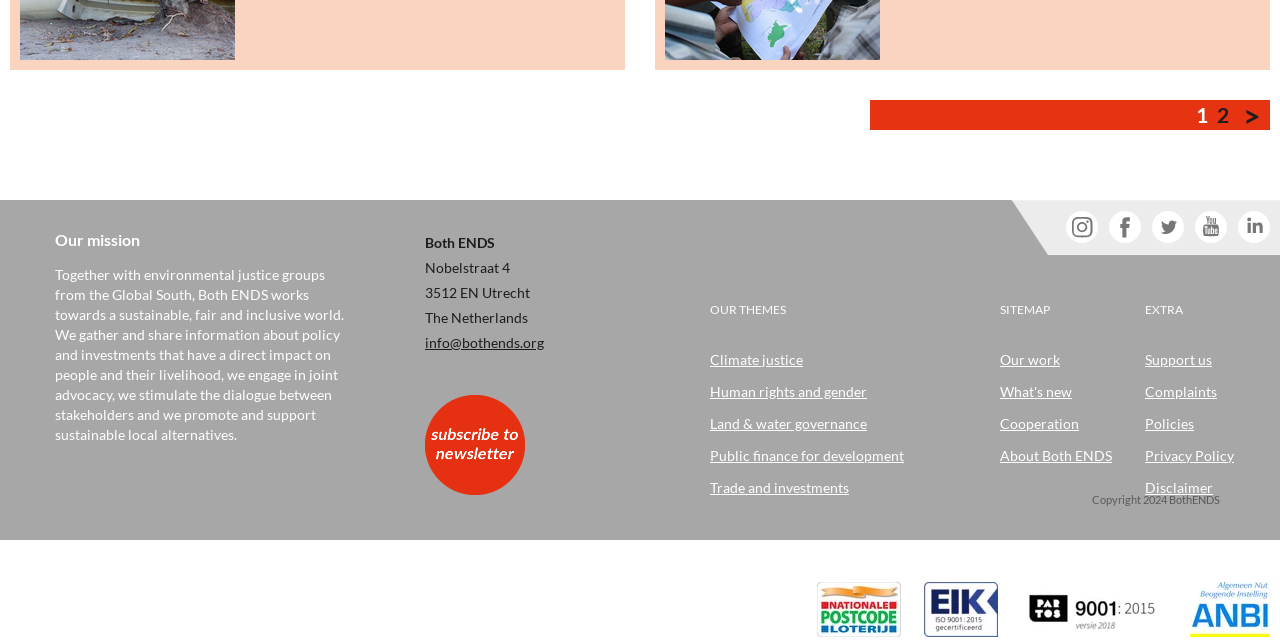How many social media links are available?
Please respond to the question with as much detail as possible.

The webpage has links to four social media platforms: Instagram, Facebook, Twitter, and Youtube, which are located in the top section of the webpage.